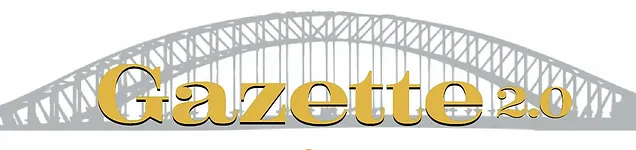What is the mission of the publication?
Please respond to the question with a detailed and well-explained answer.

The caption states that the clean, modern aesthetic of the logo aligns with the publication's mission 'to inform and engage its audience', which is the direct answer to the question.